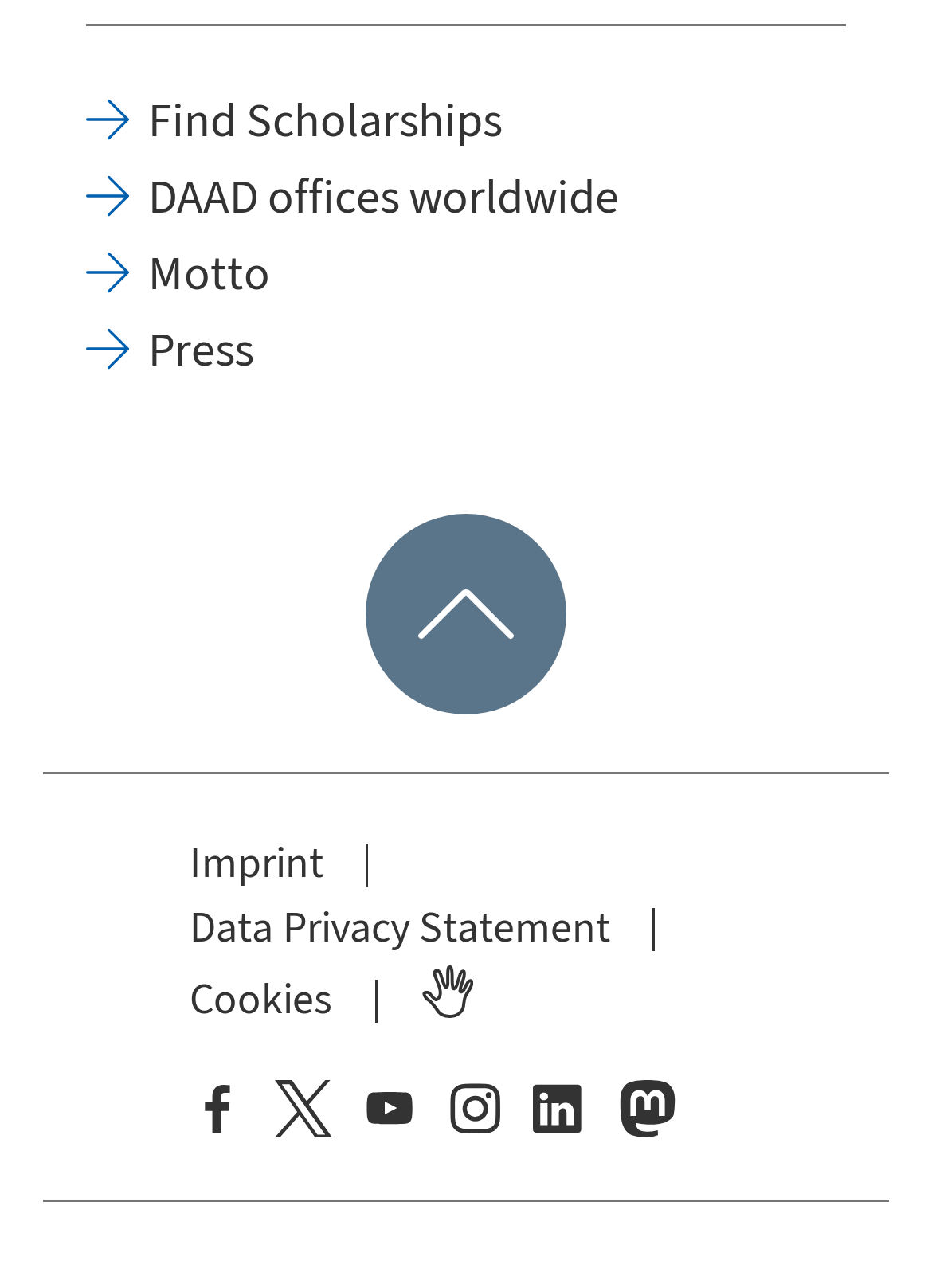Show the bounding box coordinates of the region that should be clicked to follow the instruction: "Visit DAAD on Facebook."

[0.204, 0.83, 0.265, 0.886]